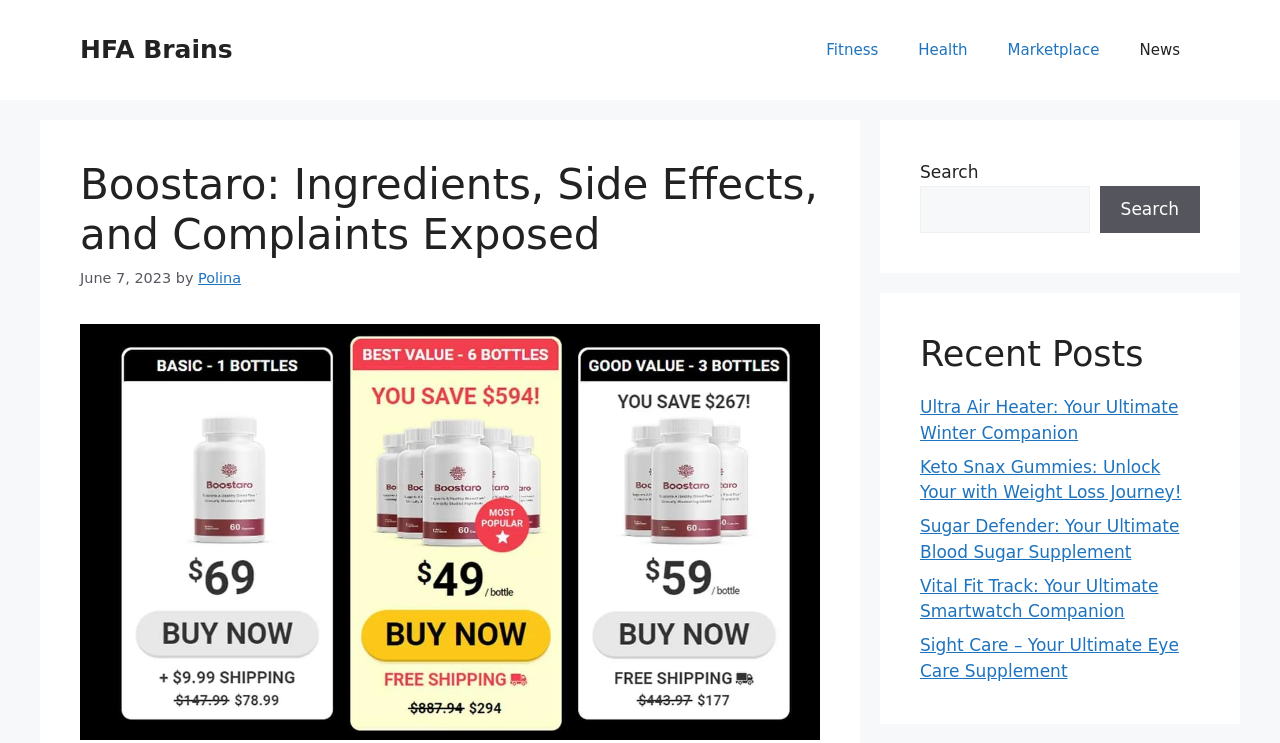Give a concise answer using one word or a phrase to the following question:
What is the name of the product being reviewed?

Boostaro